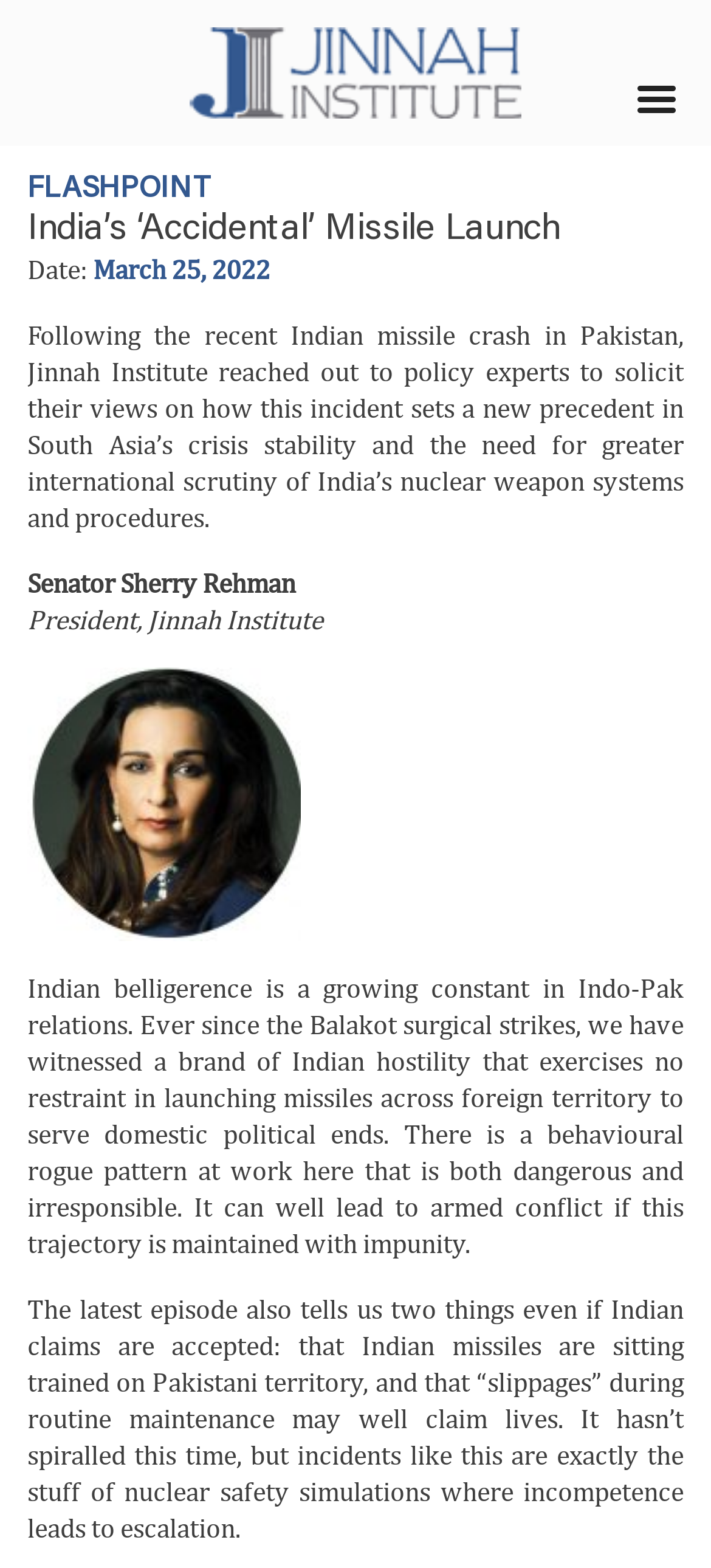What is the date of the article?
Give a one-word or short-phrase answer derived from the screenshot.

March 25, 2022